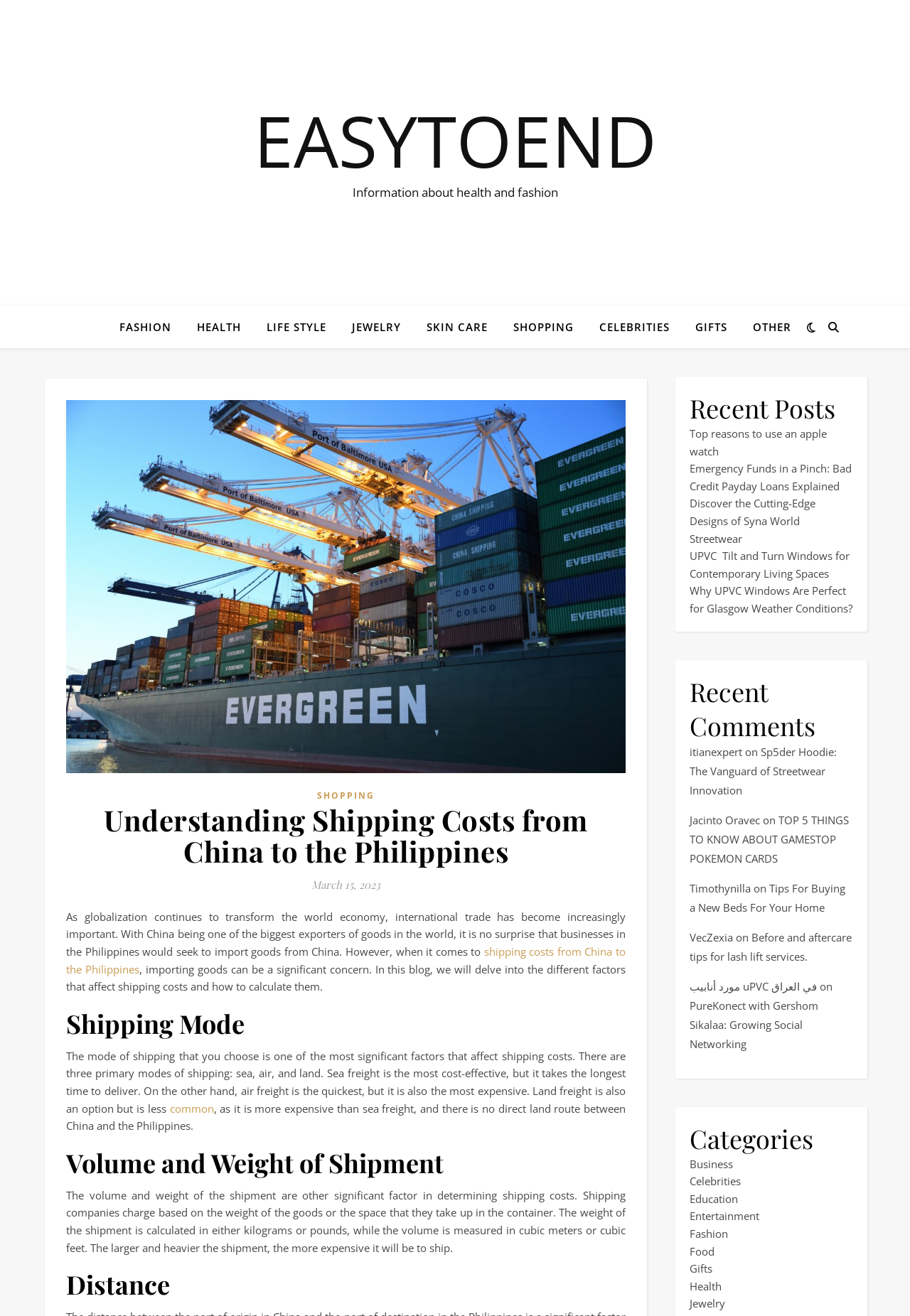What is the topic of the blog post?
Using the visual information, answer the question in a single word or phrase.

Shipping costs from China to the Philippines